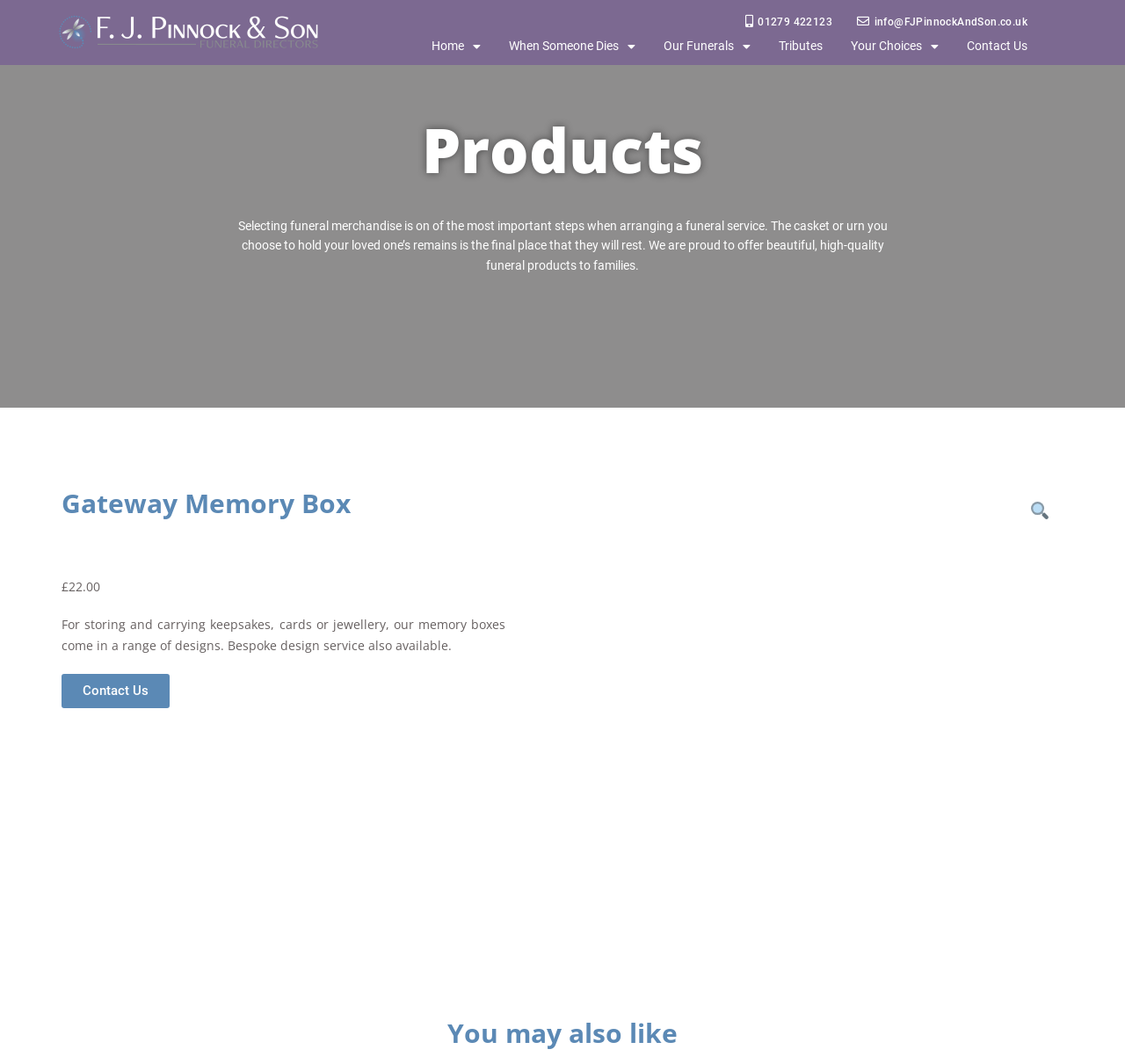What is the phone number to contact FJ Pinnock and Son?
Could you give a comprehensive explanation in response to this question?

I found the phone number by looking at the links on the top of the webpage, where it says '01279 422123'.